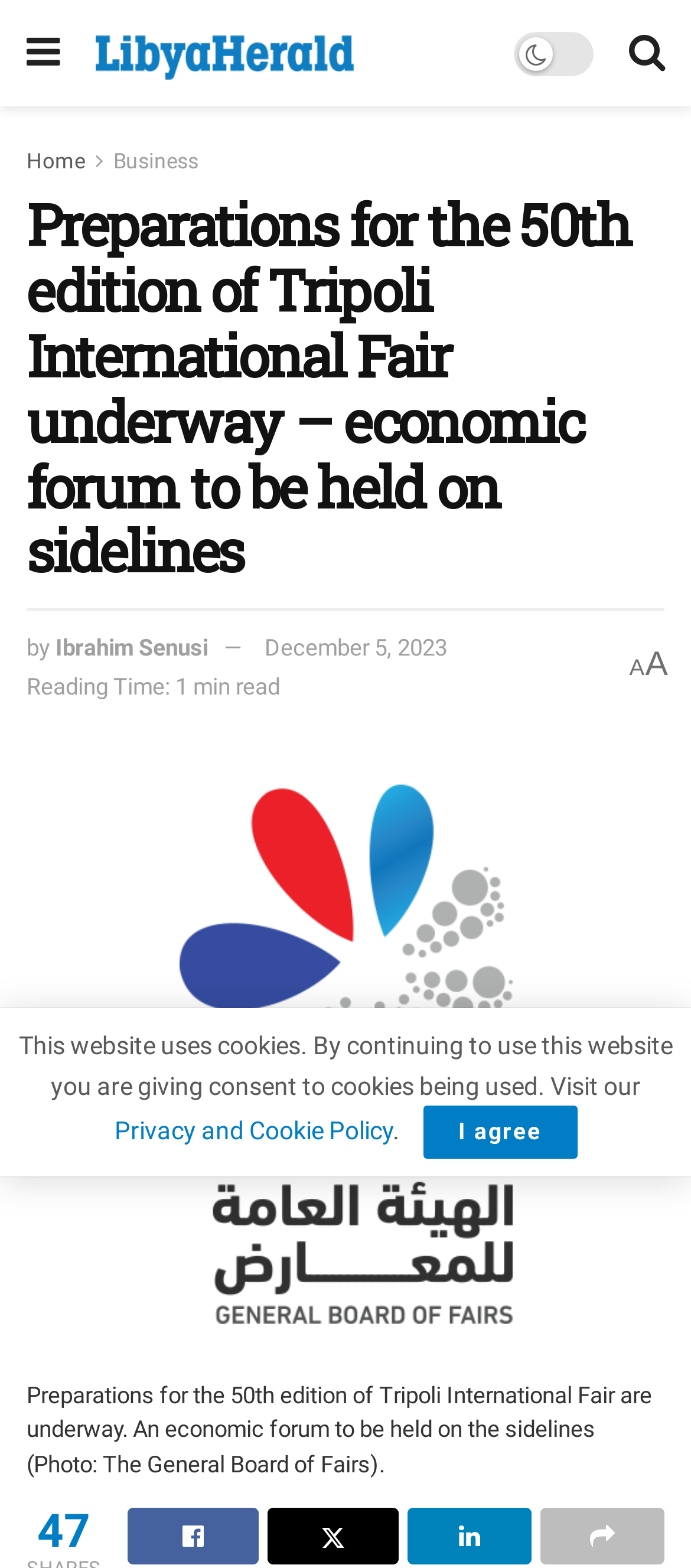Identify the text that serves as the heading for the webpage and generate it.

Preparations for the 50th edition of Tripoli International Fair underway – economic forum to be held on sidelines